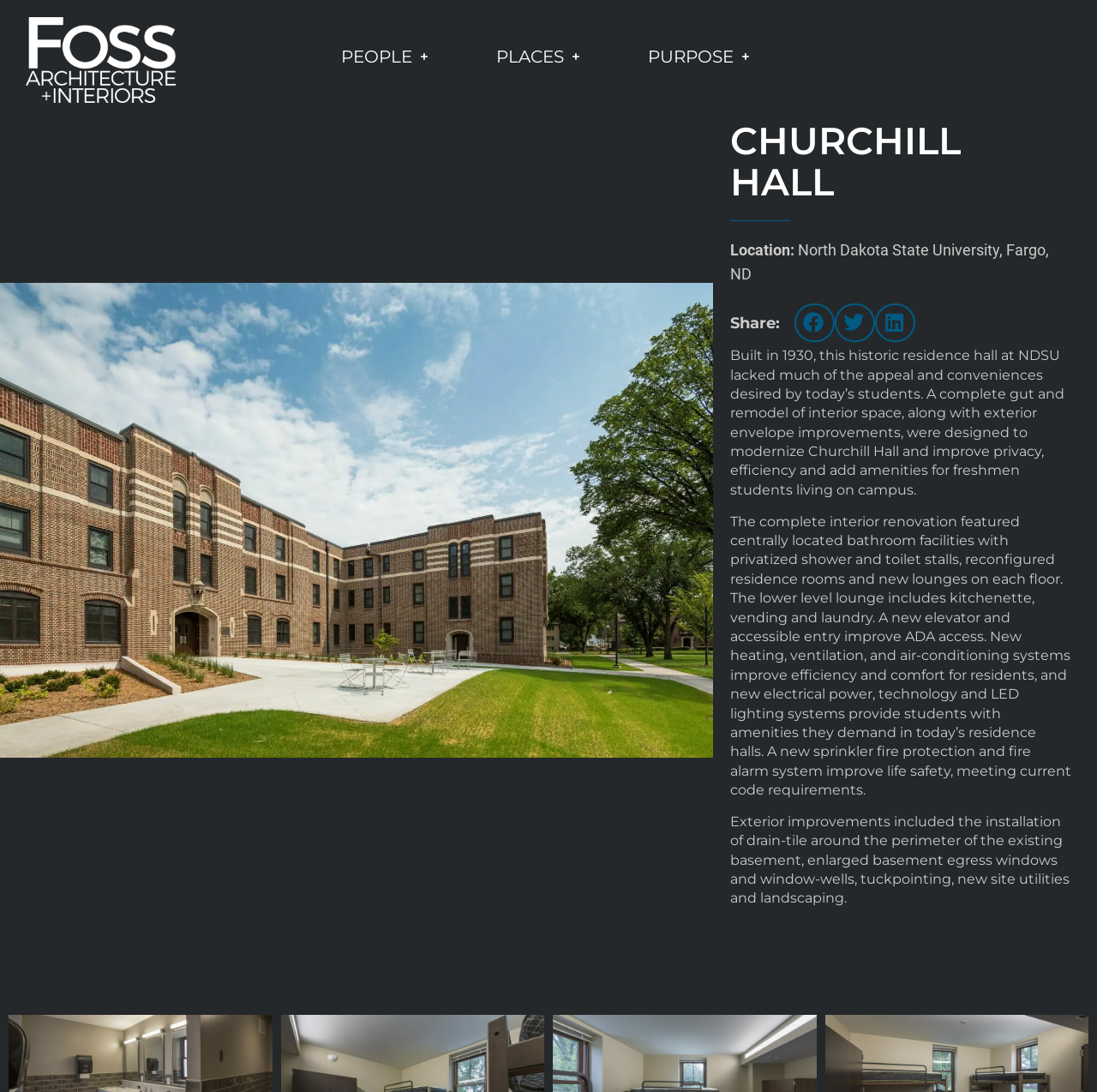Please provide a short answer using a single word or phrase for the question:
What is the benefit of the new electrical power system?

Provide students with amenities they demand